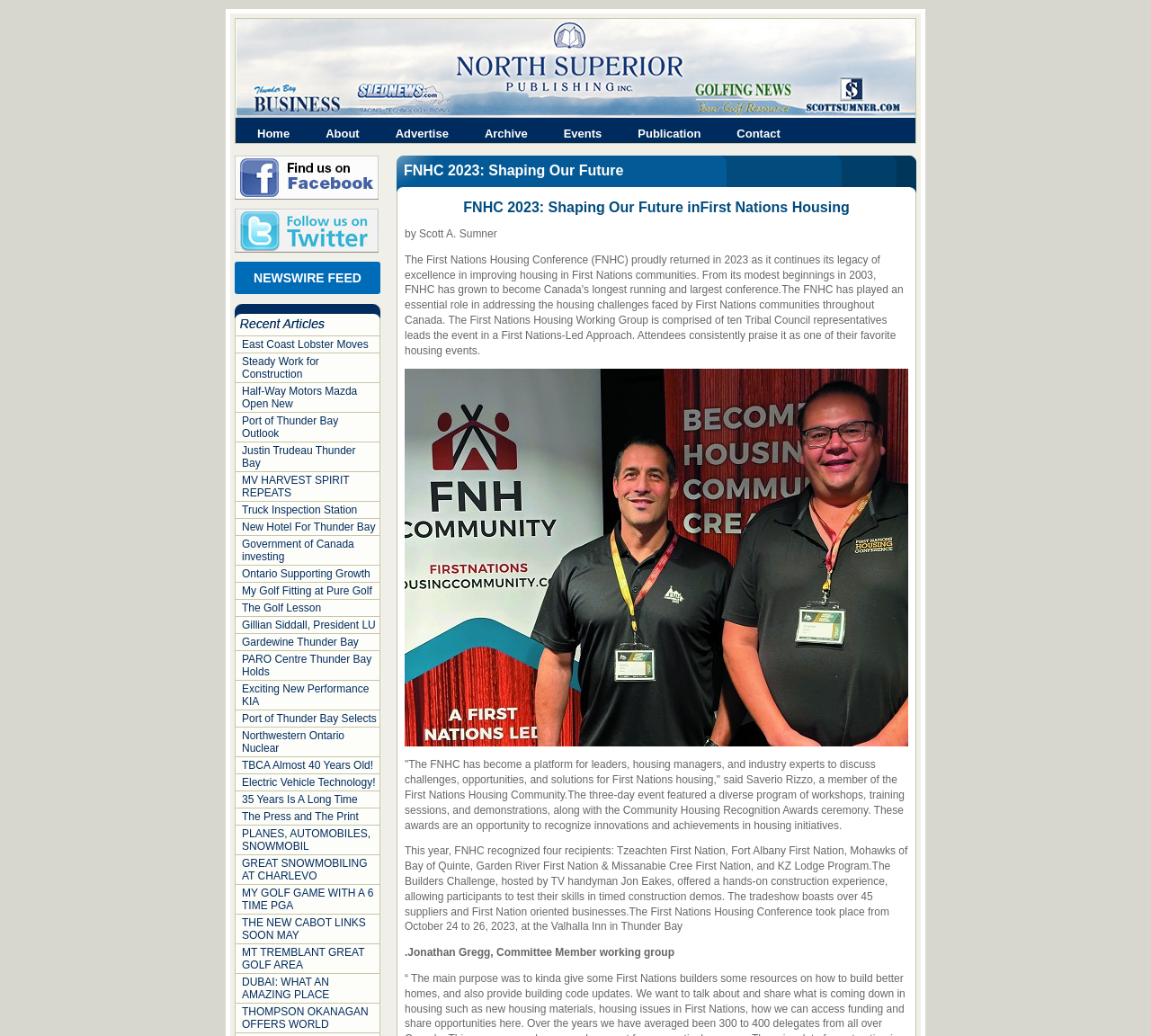Respond with a single word or phrase:
Where did the First Nations Housing Conference take place?

Valhalla Inn in Thunder Bay